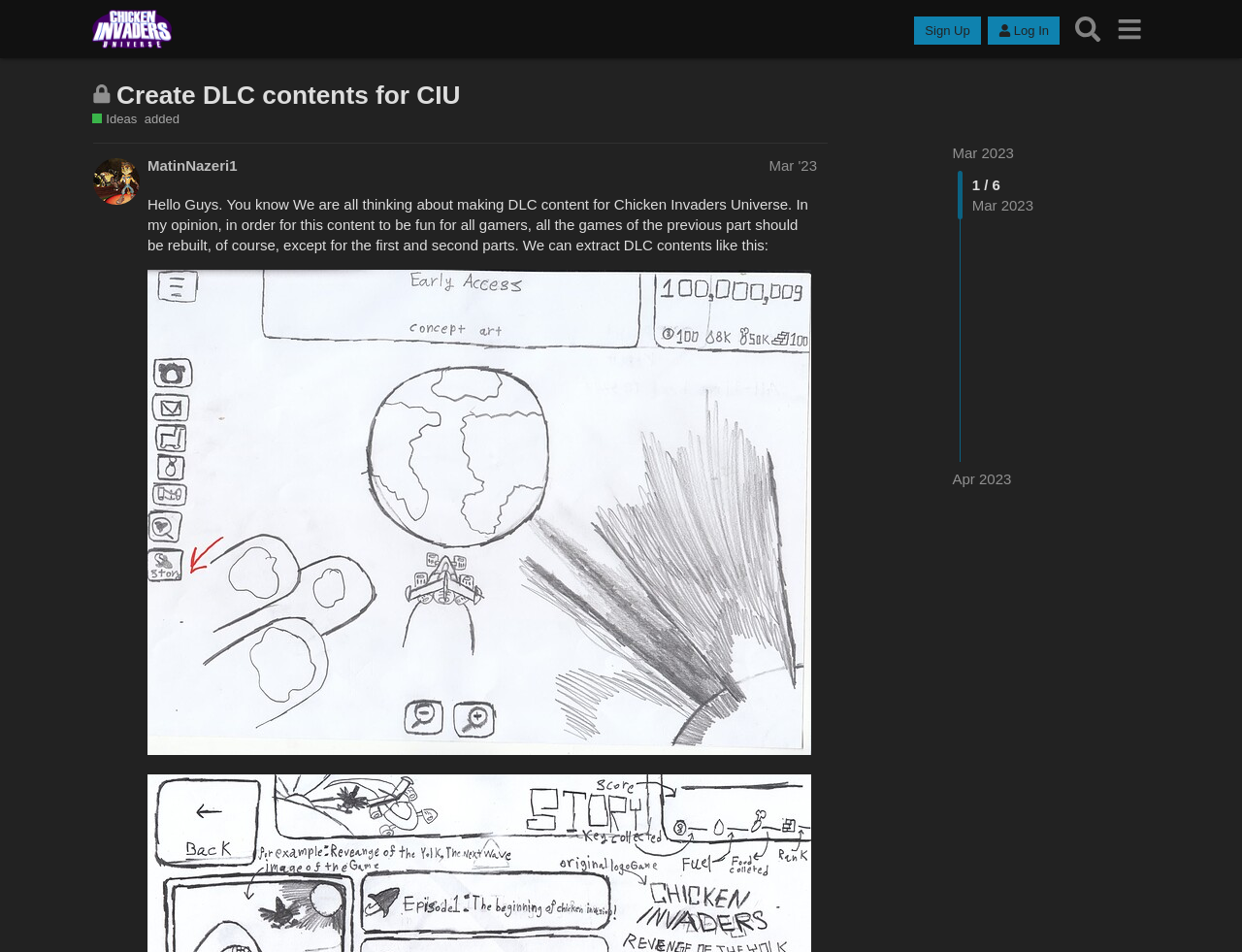Please find and provide the title of the webpage.

Create DLC contents for CIU